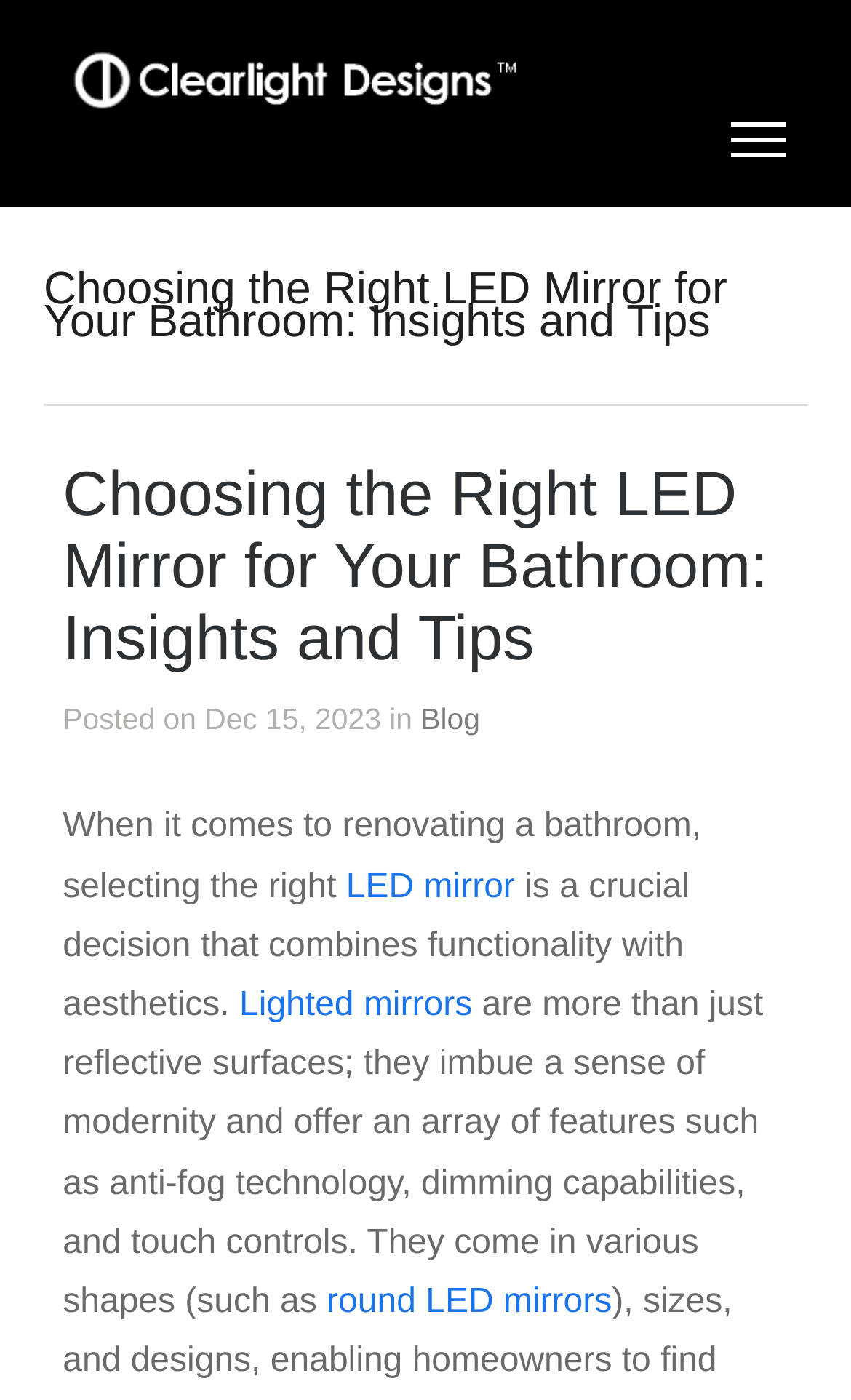Use one word or a short phrase to answer the question provided: 
What is the purpose of an LED mirror?

Combines functionality with aesthetics